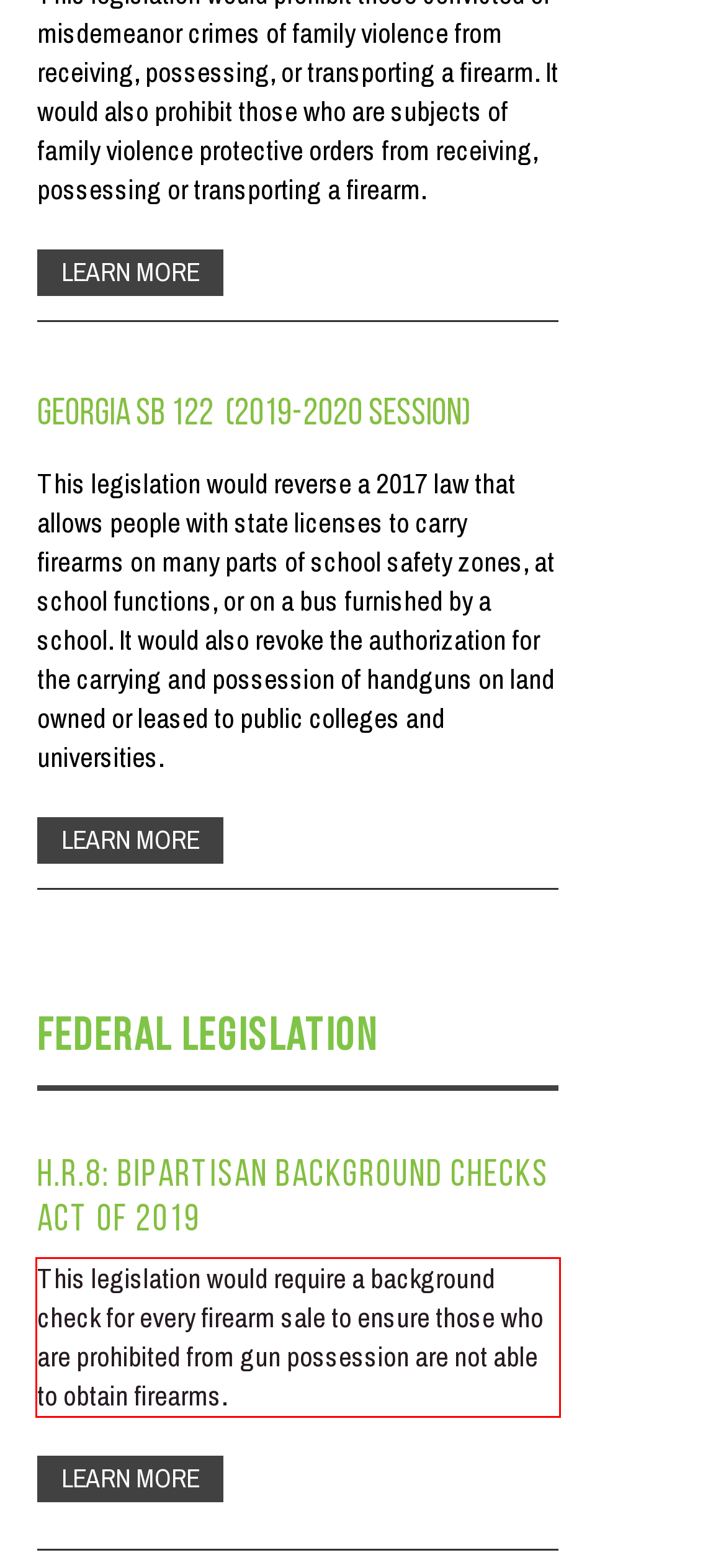Inspect the webpage screenshot that has a red bounding box and use OCR technology to read and display the text inside the red bounding box.

This legislation would require a background check for every firearm sale to ensure those who are prohibited from gun possession are not able to obtain firearms.